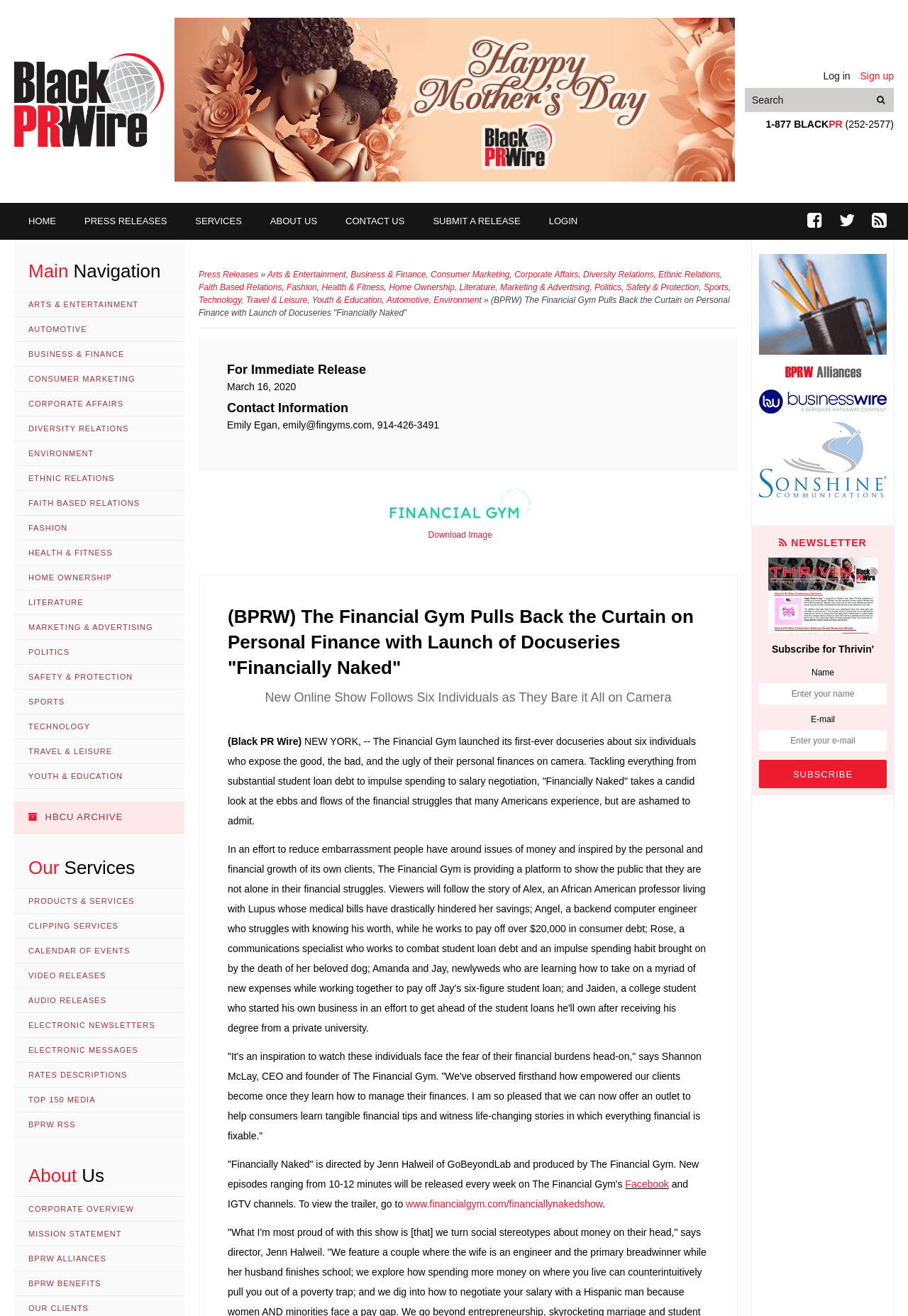Using the provided element description: "read more", determine the bounding box coordinates of the corresponding UI element in the screenshot.

None